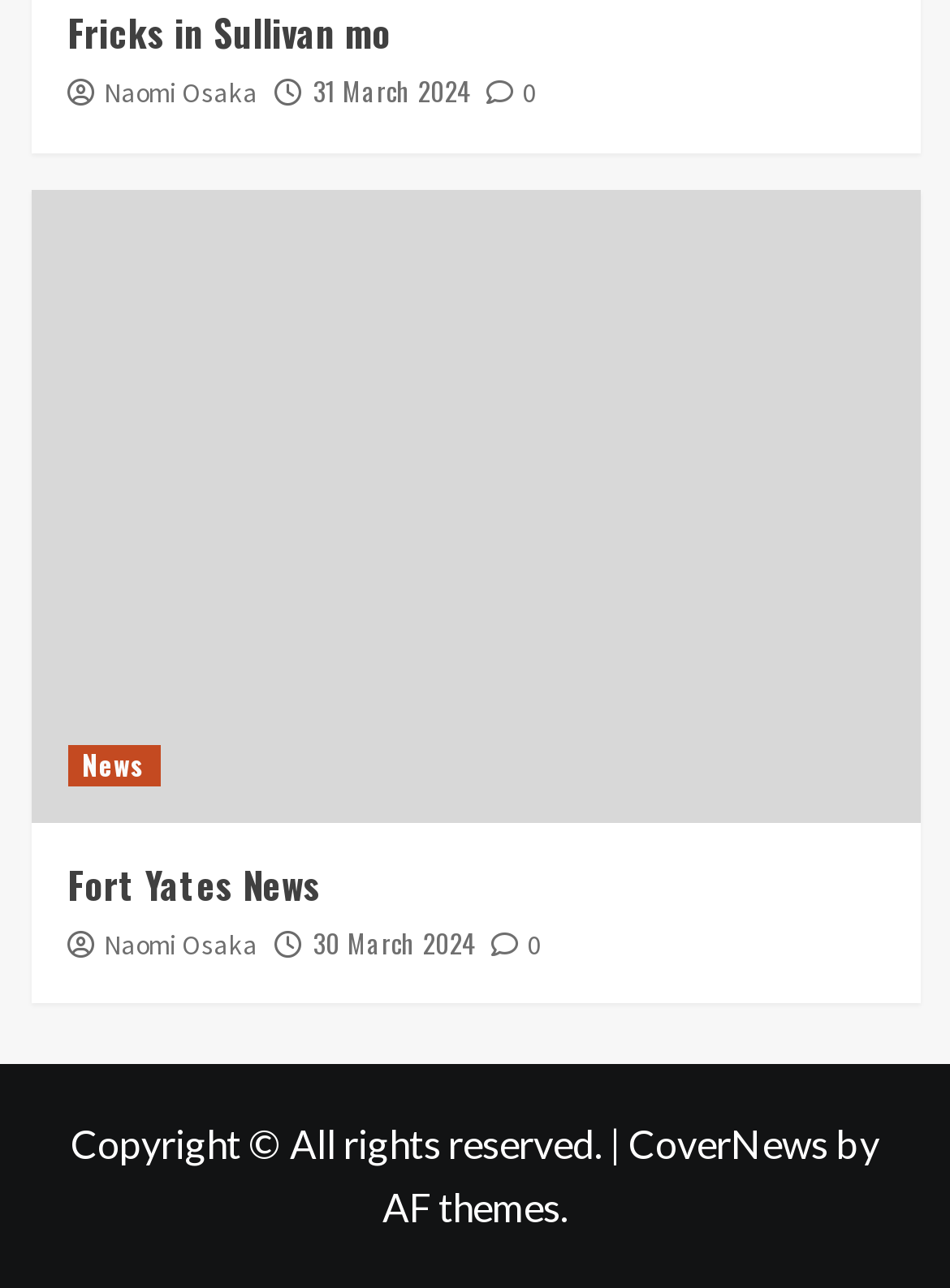Identify the bounding box coordinates of the clickable region to carry out the given instruction: "View Naomi Osaka news".

[0.109, 0.059, 0.271, 0.085]